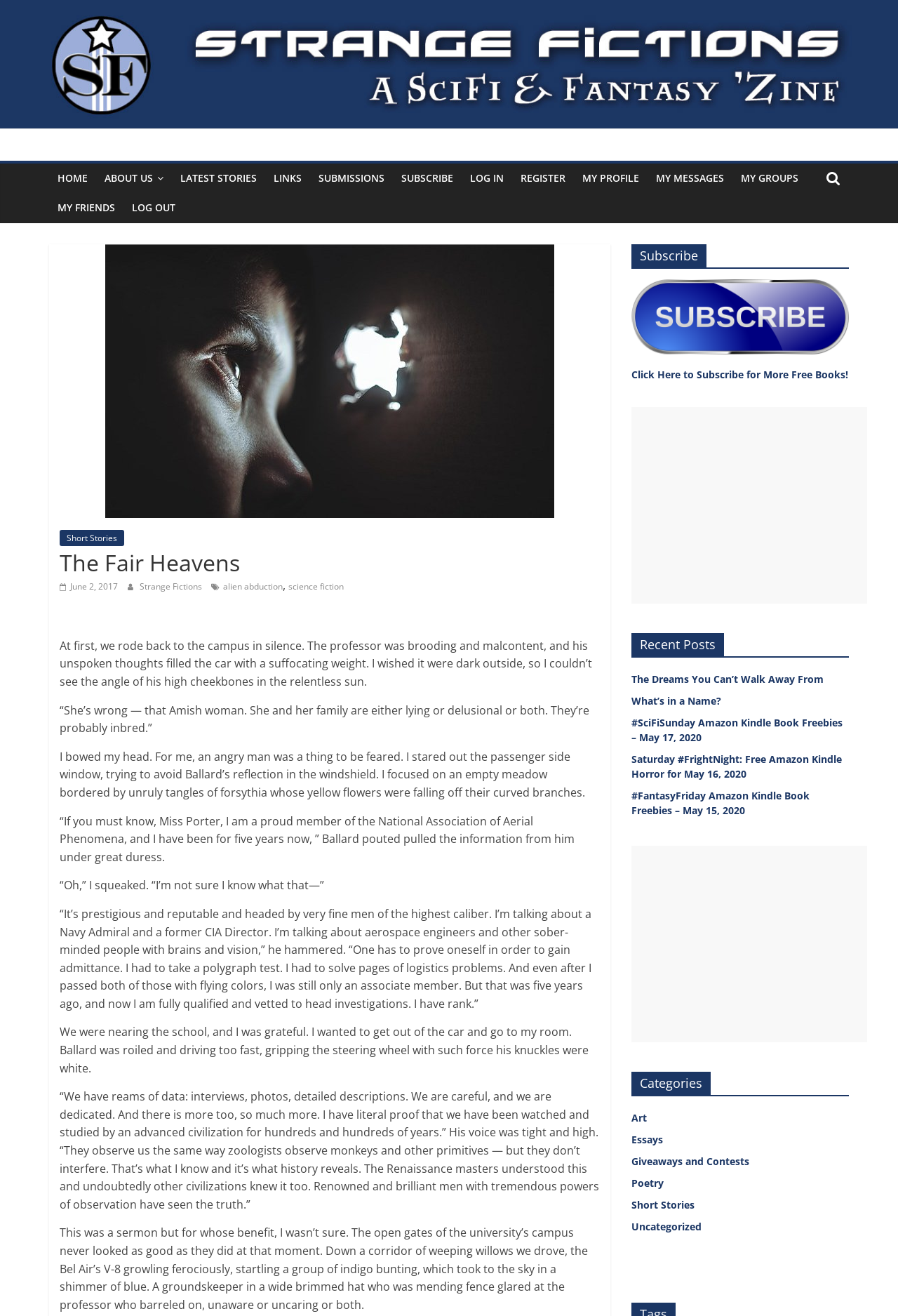Determine the bounding box coordinates of the UI element described below. Use the format (top-left x, top-left y, bottom-right x, bottom-right y) with floating point numbers between 0 and 1: title="Strange Fictions"

[0.0, 0.001, 1.0, 0.012]